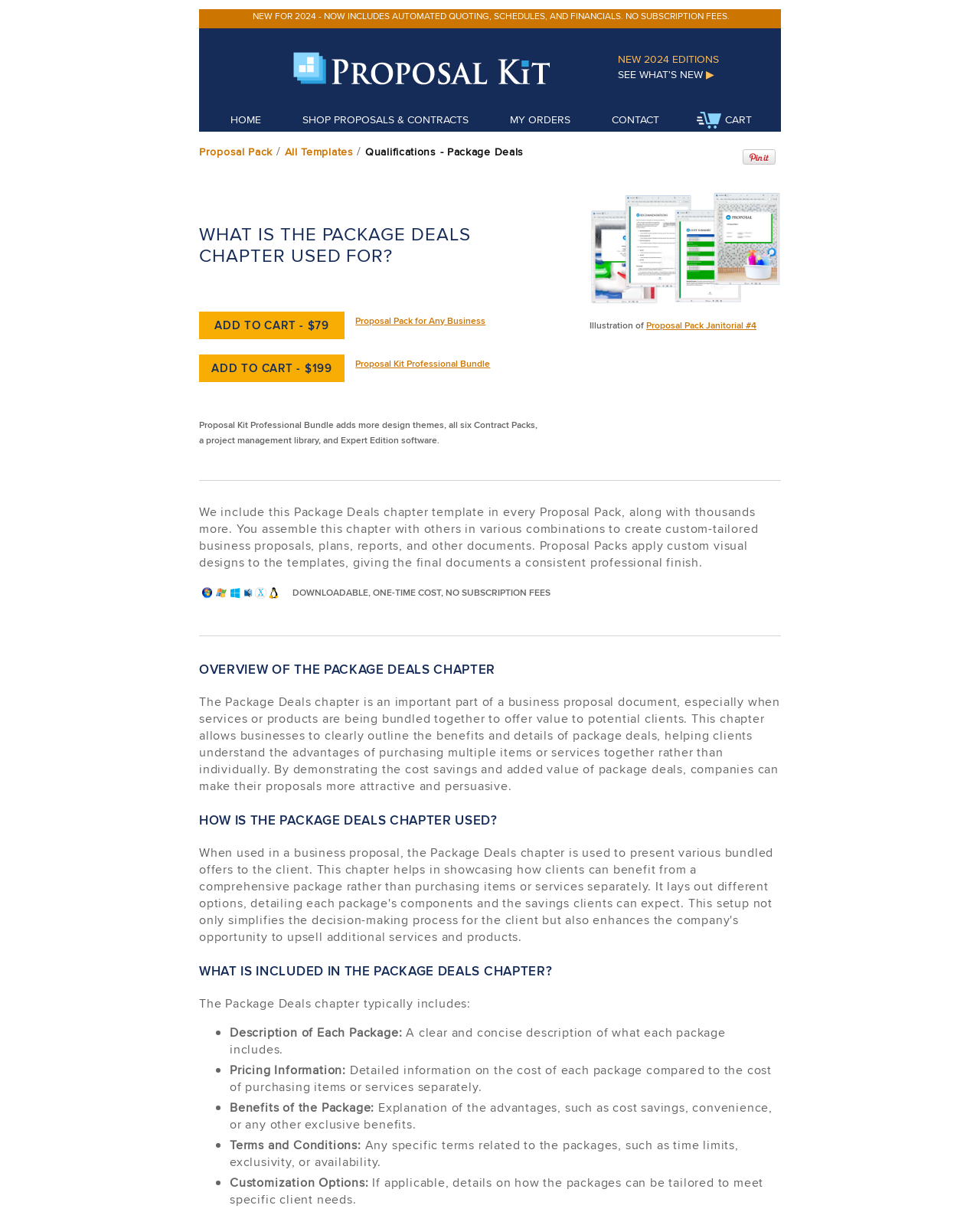Specify the bounding box coordinates of the element's area that should be clicked to execute the given instruction: "Go to the 'HOME' page". The coordinates should be four float numbers between 0 and 1, i.e., [left, top, right, bottom].

[0.235, 0.091, 0.266, 0.104]